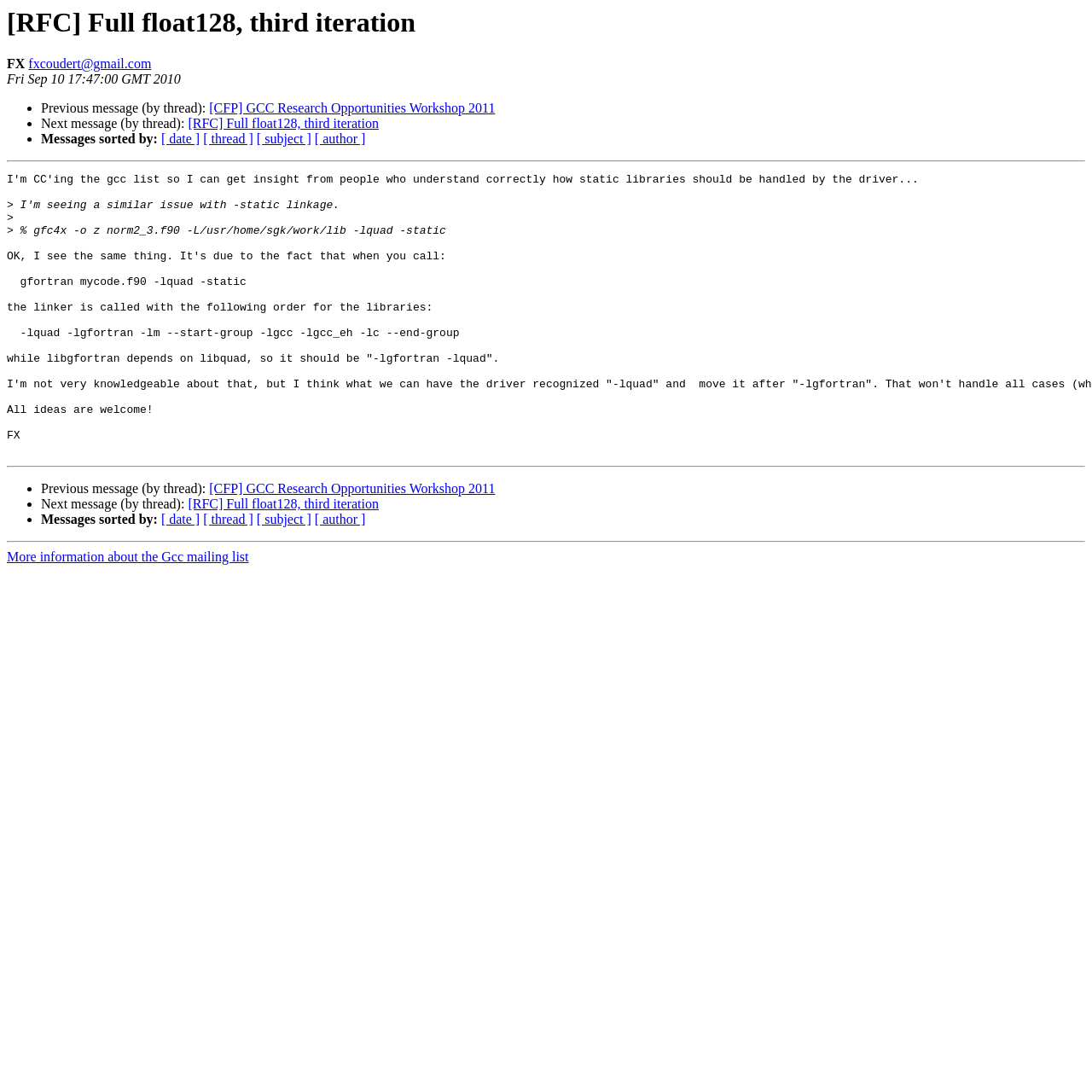What are the options to sort messages by?
Please elaborate on the answer to the question with detailed information.

The options to sort messages by can be found in the link elements with the texts '[ date ]', '[ thread ]', '[ subject ]', and '[ author ]' which are located below the separator element with the orientation 'horizontal'.